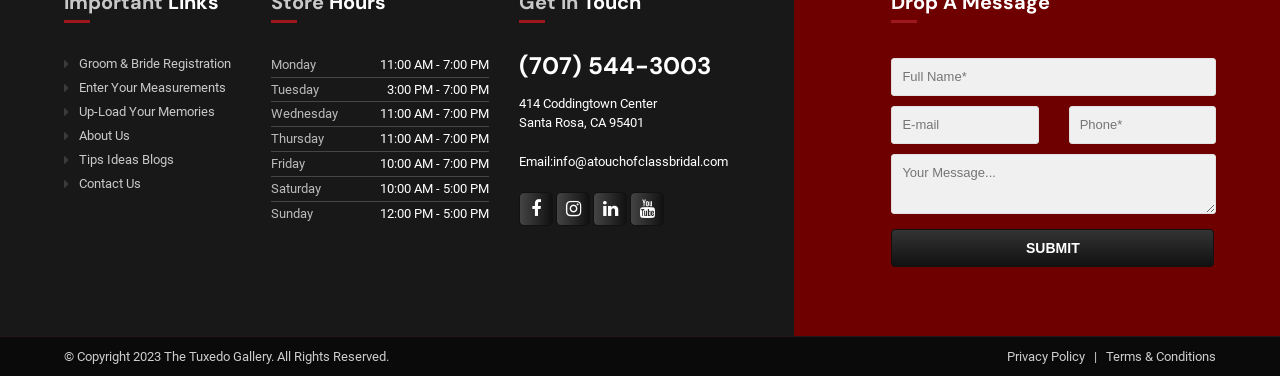What is the address of the business?
Look at the screenshot and provide an in-depth answer.

I found the address by looking at the static text elements on the webpage. The elements with the text '414 Coddingtown Center' and 'Santa Rosa, CA 95401' are located near each other, indicating that they form the address of the business.